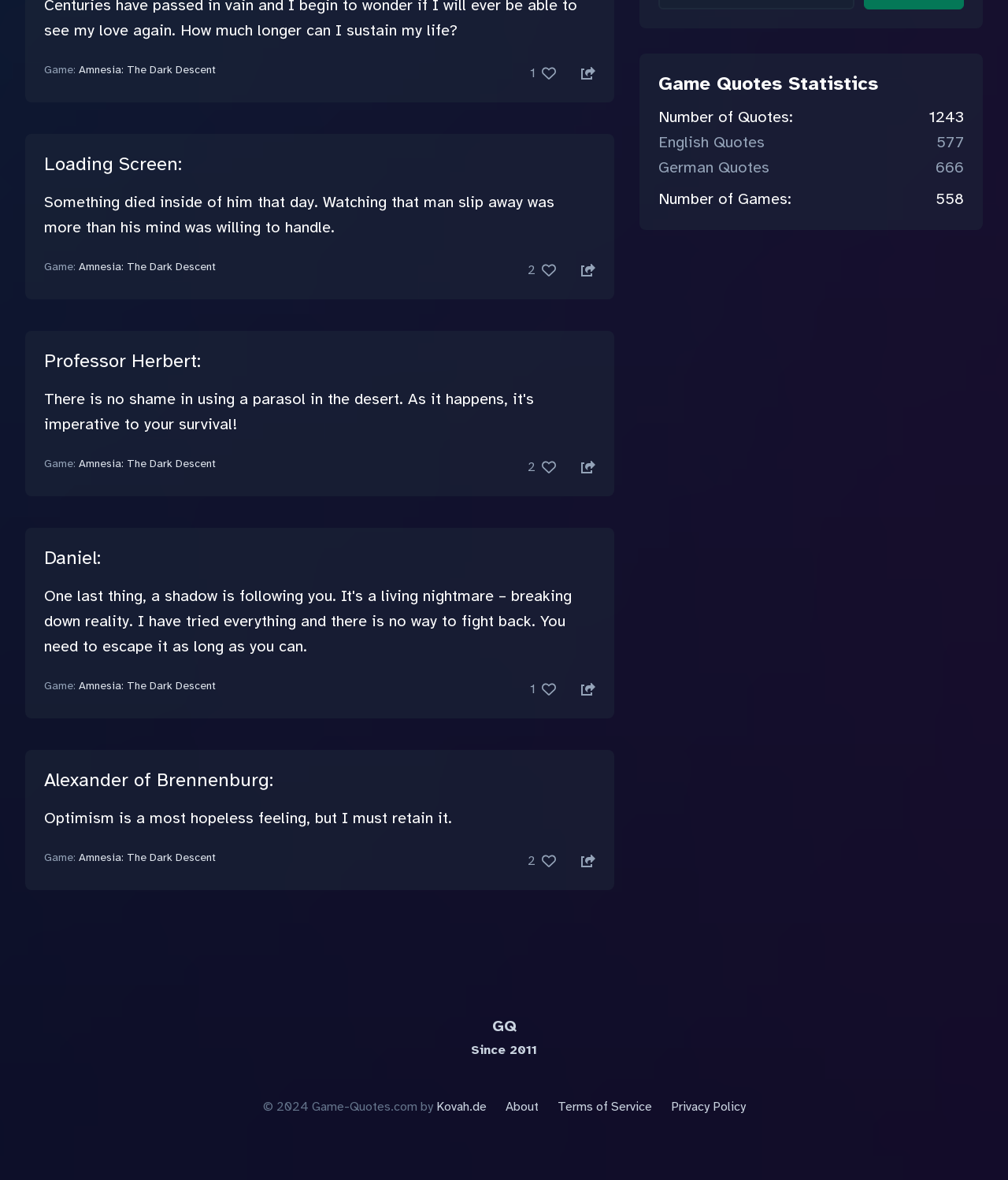What is the name of the game mentioned multiple times?
Analyze the screenshot and provide a detailed answer to the question.

I found the answer by looking at the multiple instances of the game title 'Amnesia: The Dark Descent' throughout the webpage, often accompanied by a 'Game:' label.